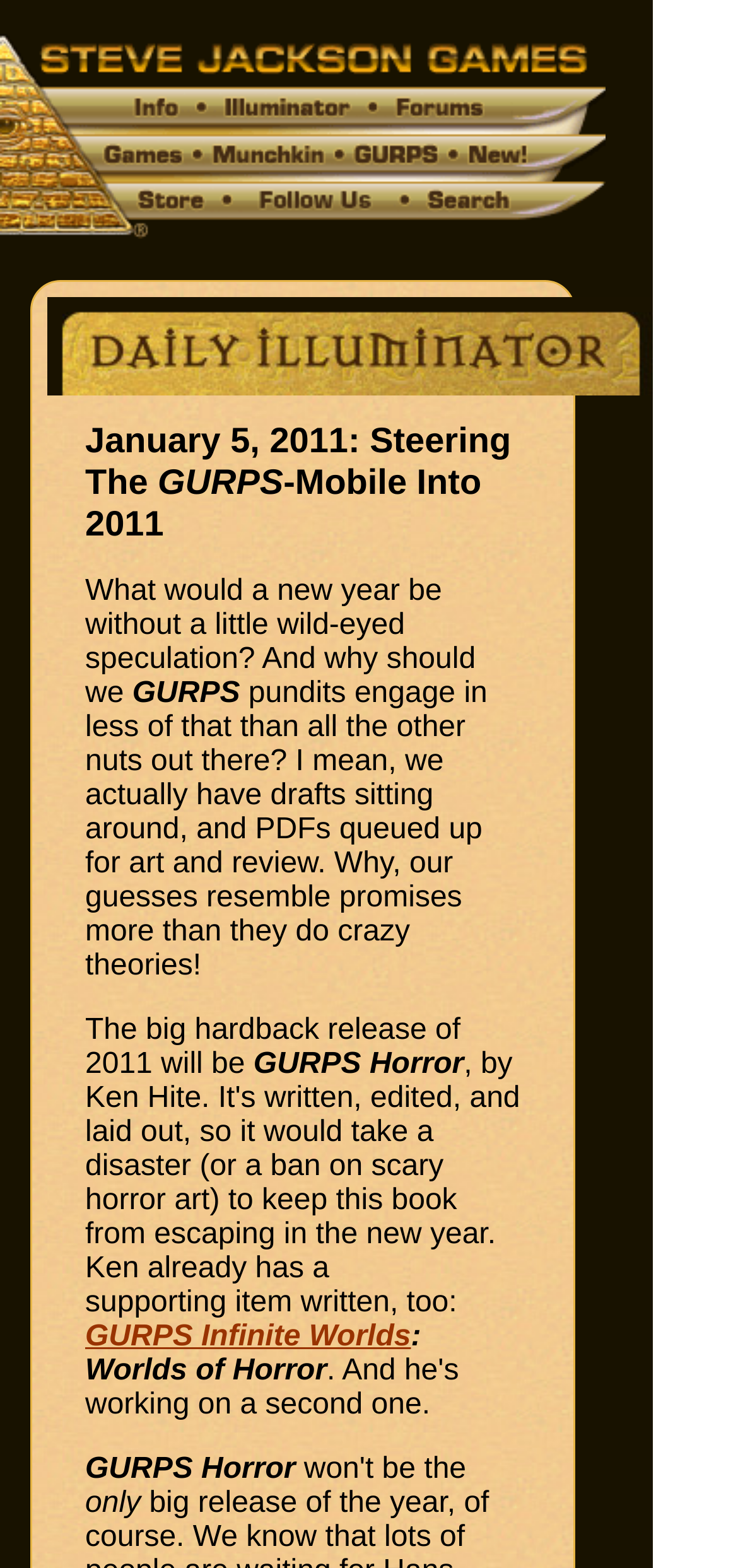What is the title of the article?
Look at the screenshot and give a one-word or phrase answer.

Steering The GURPS-Mobile Into 2011